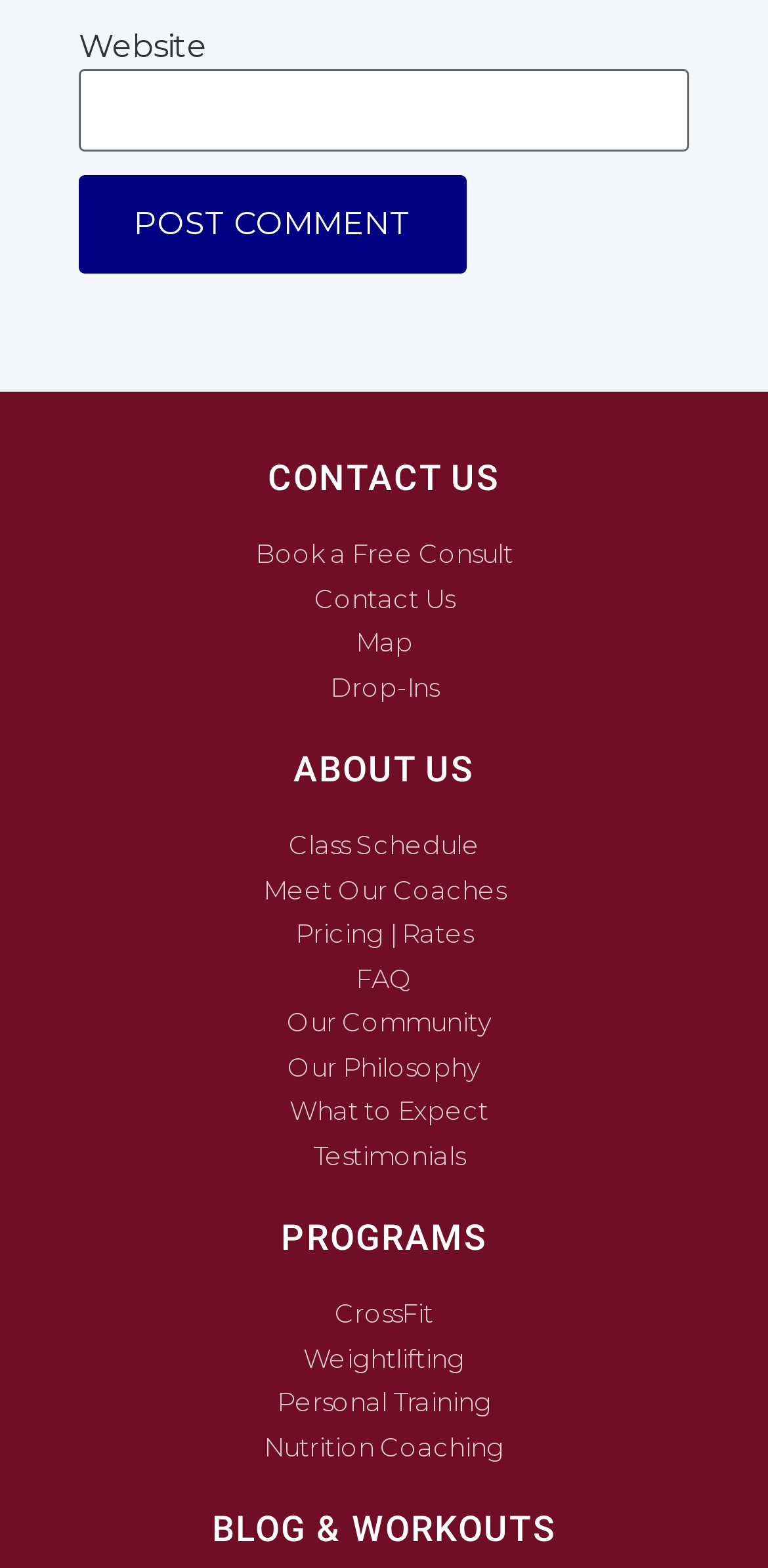Find the bounding box coordinates for the area that must be clicked to perform this action: "Post a comment".

[0.103, 0.112, 0.608, 0.175]